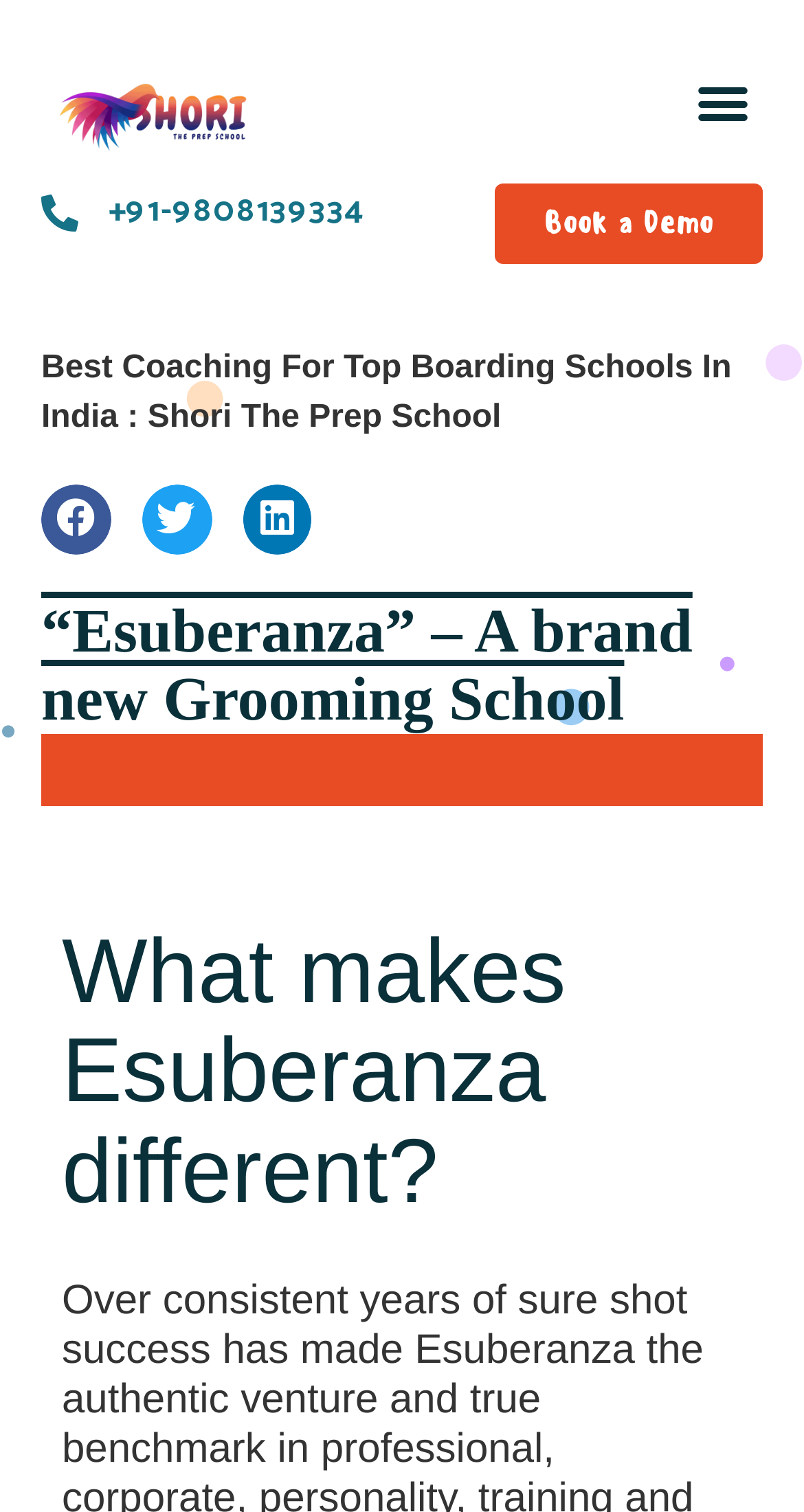Predict the bounding box of the UI element based on the description: "Menu". The coordinates should be four float numbers between 0 and 1, formatted as [left, top, right, bottom].

[0.849, 0.042, 0.949, 0.095]